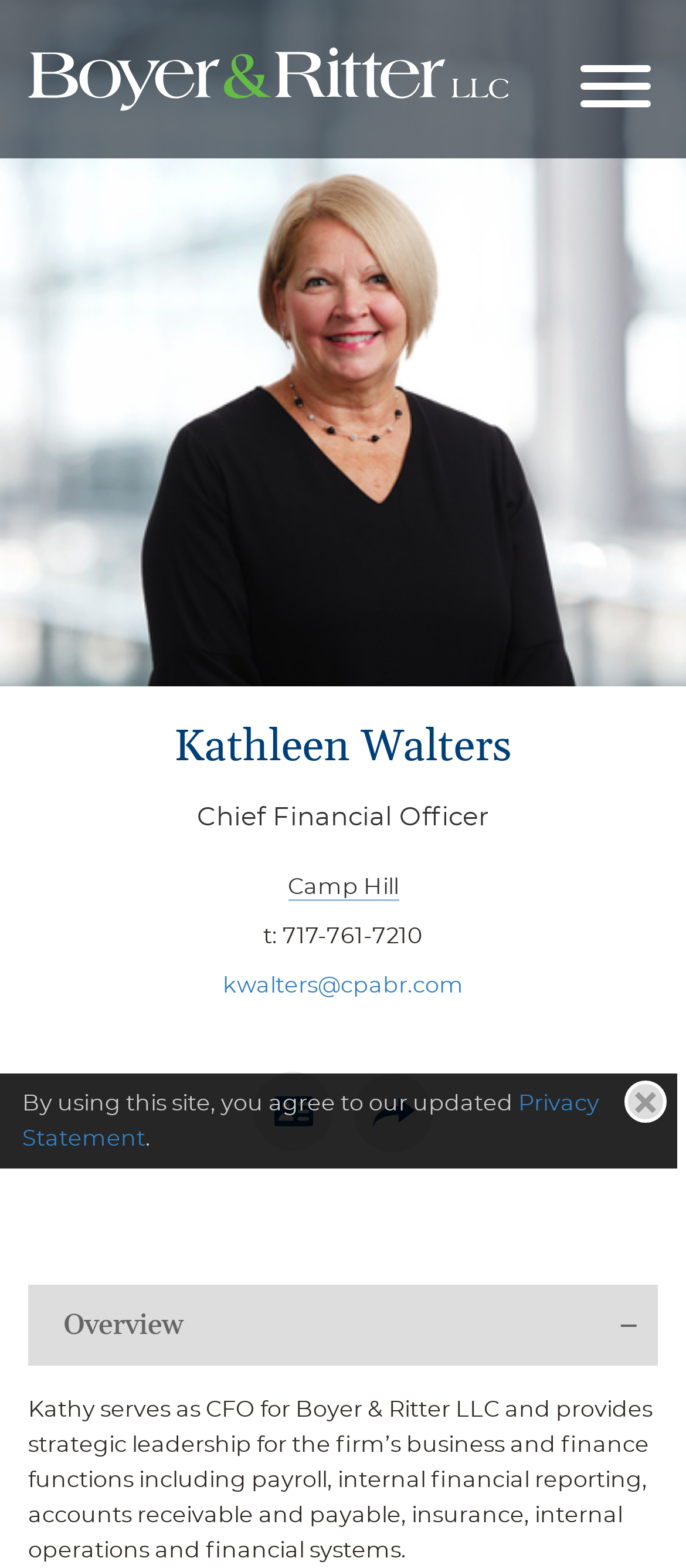Identify the bounding box coordinates for the UI element described by the following text: "Menu". Provide the coordinates as four float numbers between 0 and 1, in the format [left, top, right, bottom].

[0.836, 0.044, 0.959, 0.07]